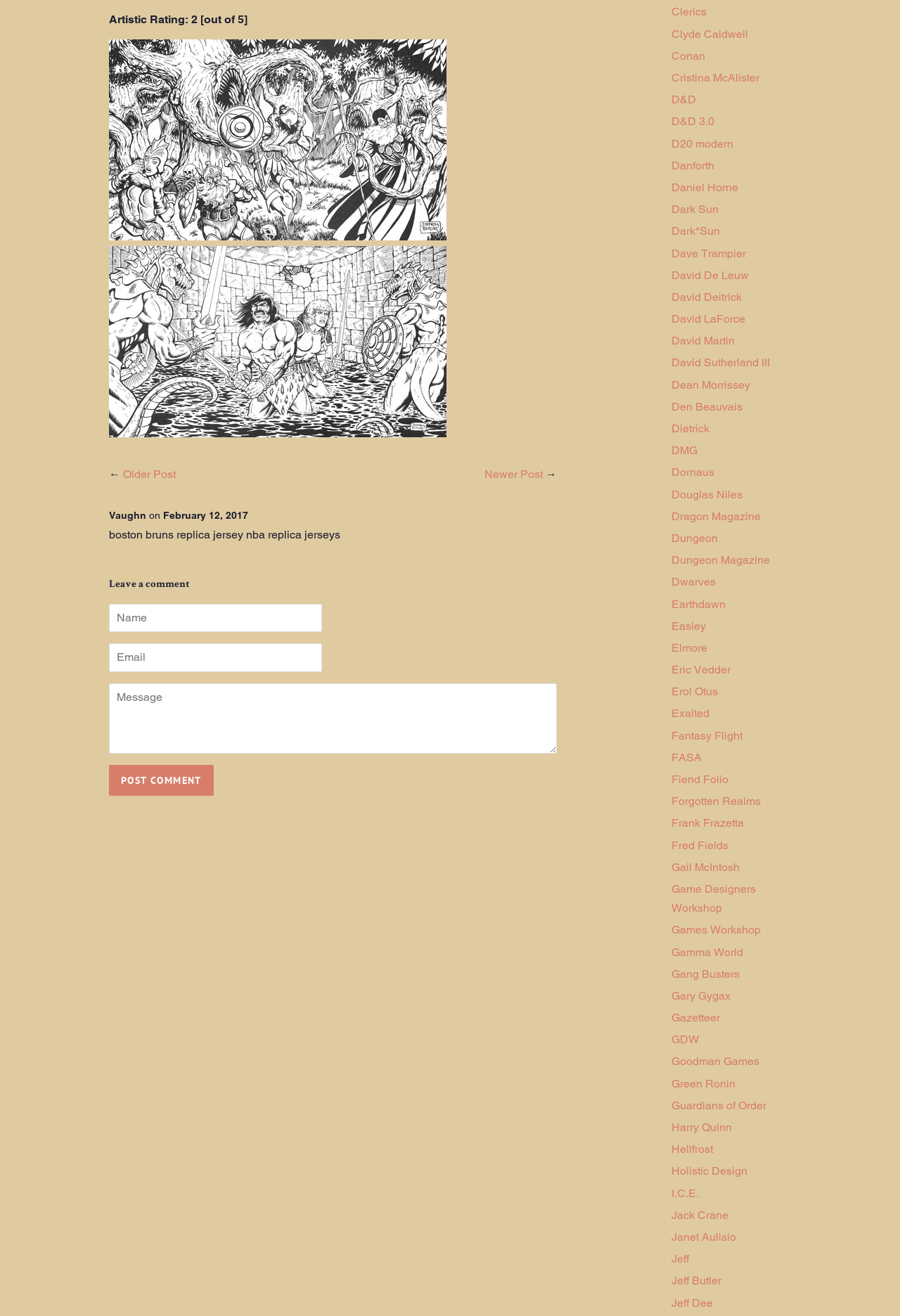Could you find the bounding box coordinates of the clickable area to complete this instruction: "Click on the 'Clerics' link"?

[0.746, 0.004, 0.785, 0.014]